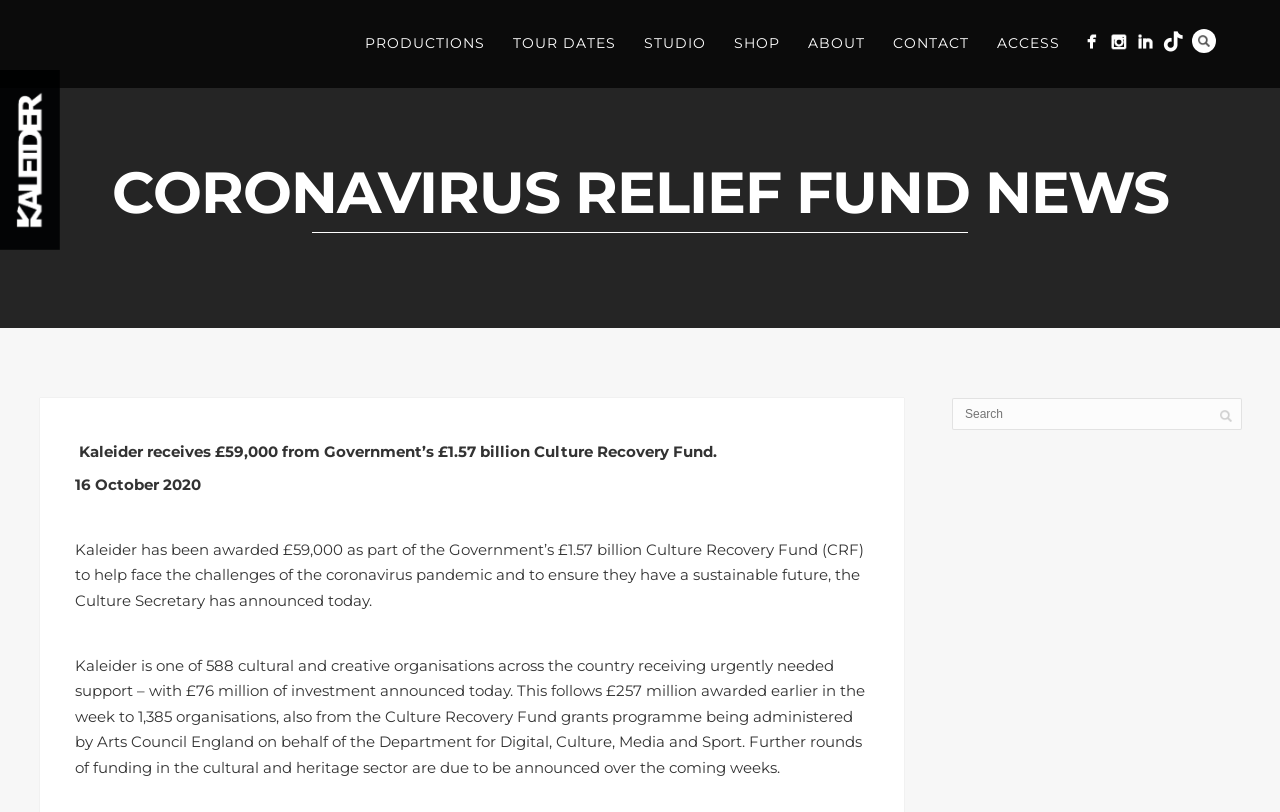How many cultural and creative organisations received funding?
Answer with a single word or phrase, using the screenshot for reference.

588